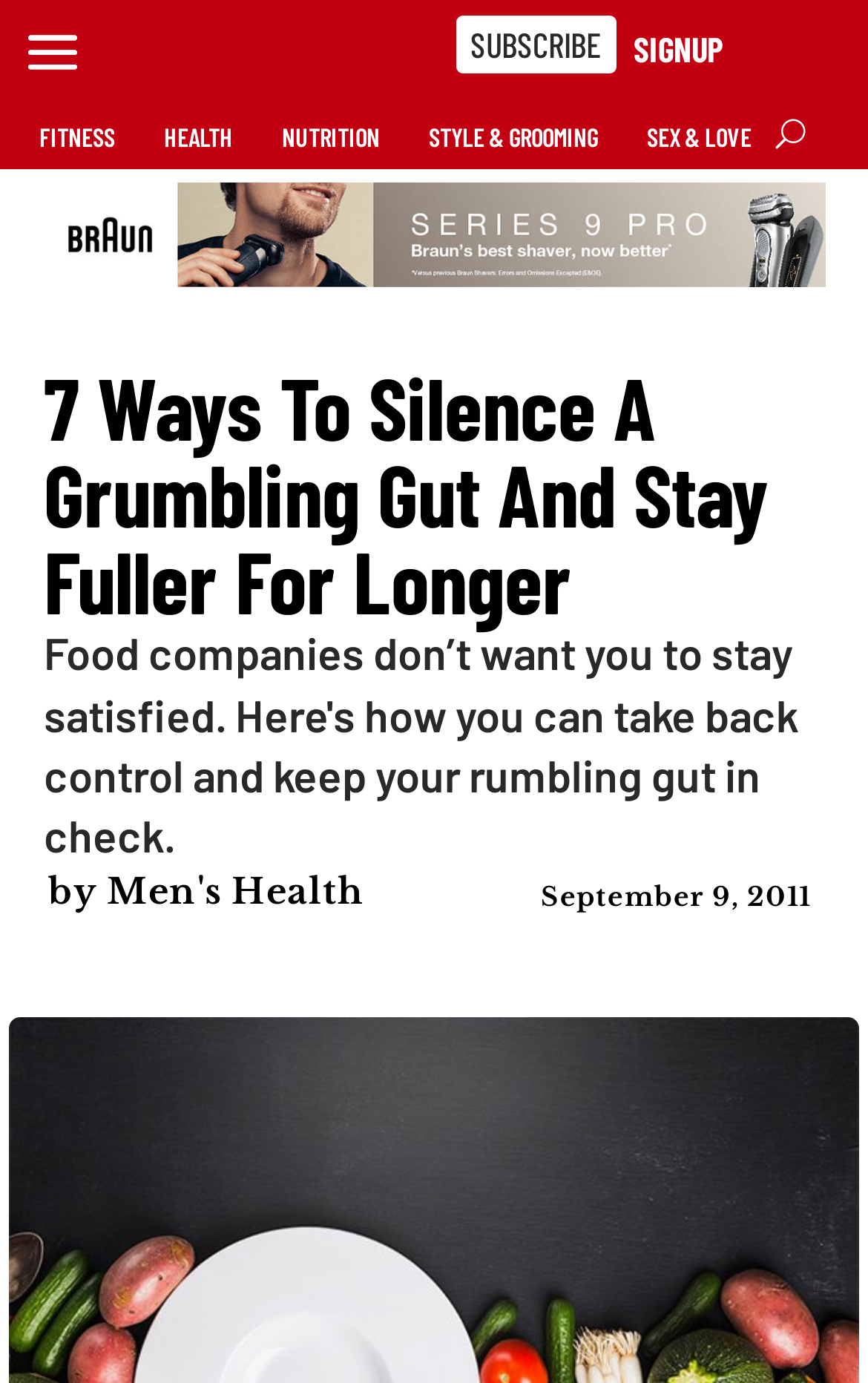Find the bounding box coordinates for the HTML element specified by: "0 Comments".

None